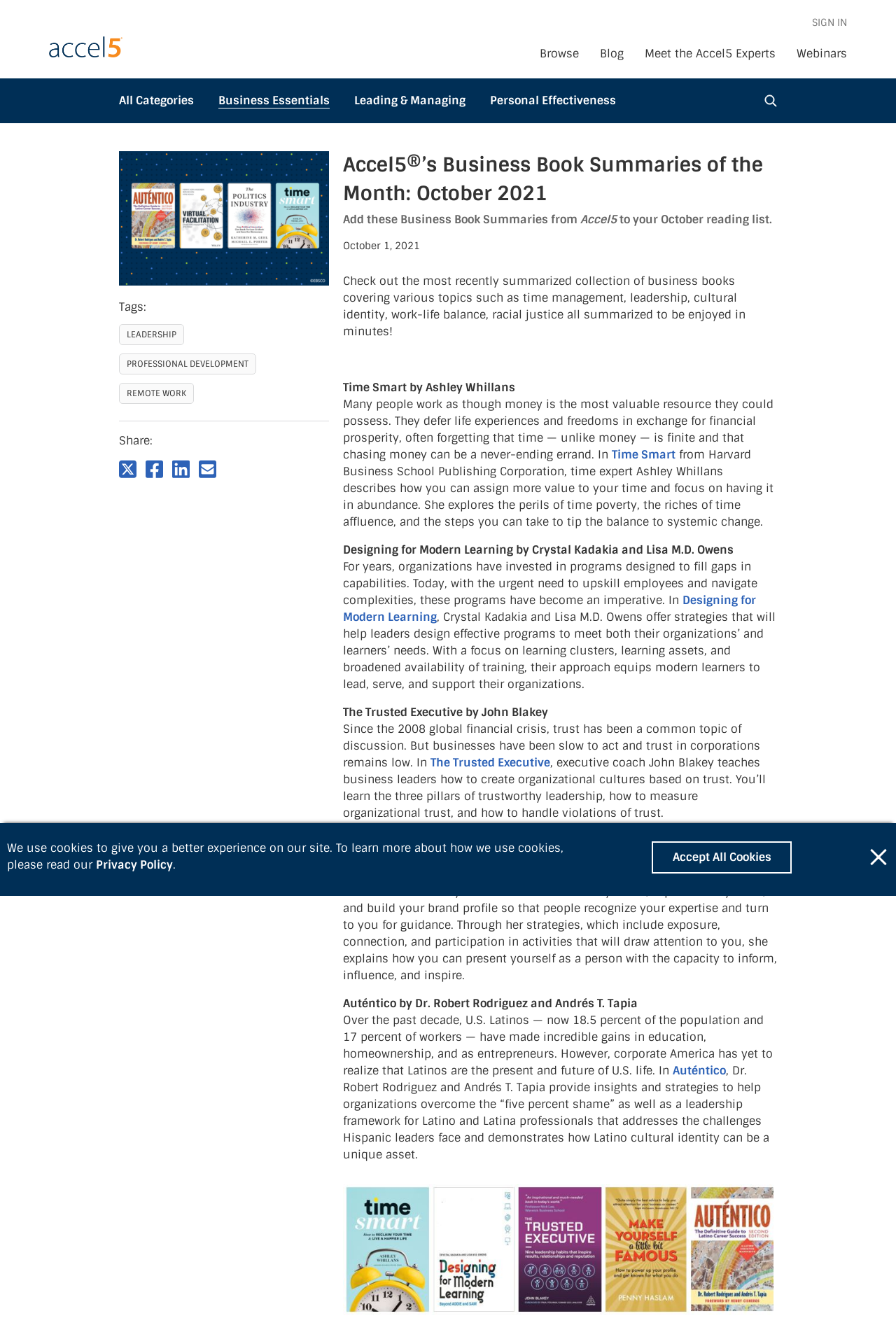How many social media platforms are available for sharing?
Answer with a single word or phrase, using the screenshot for reference.

4